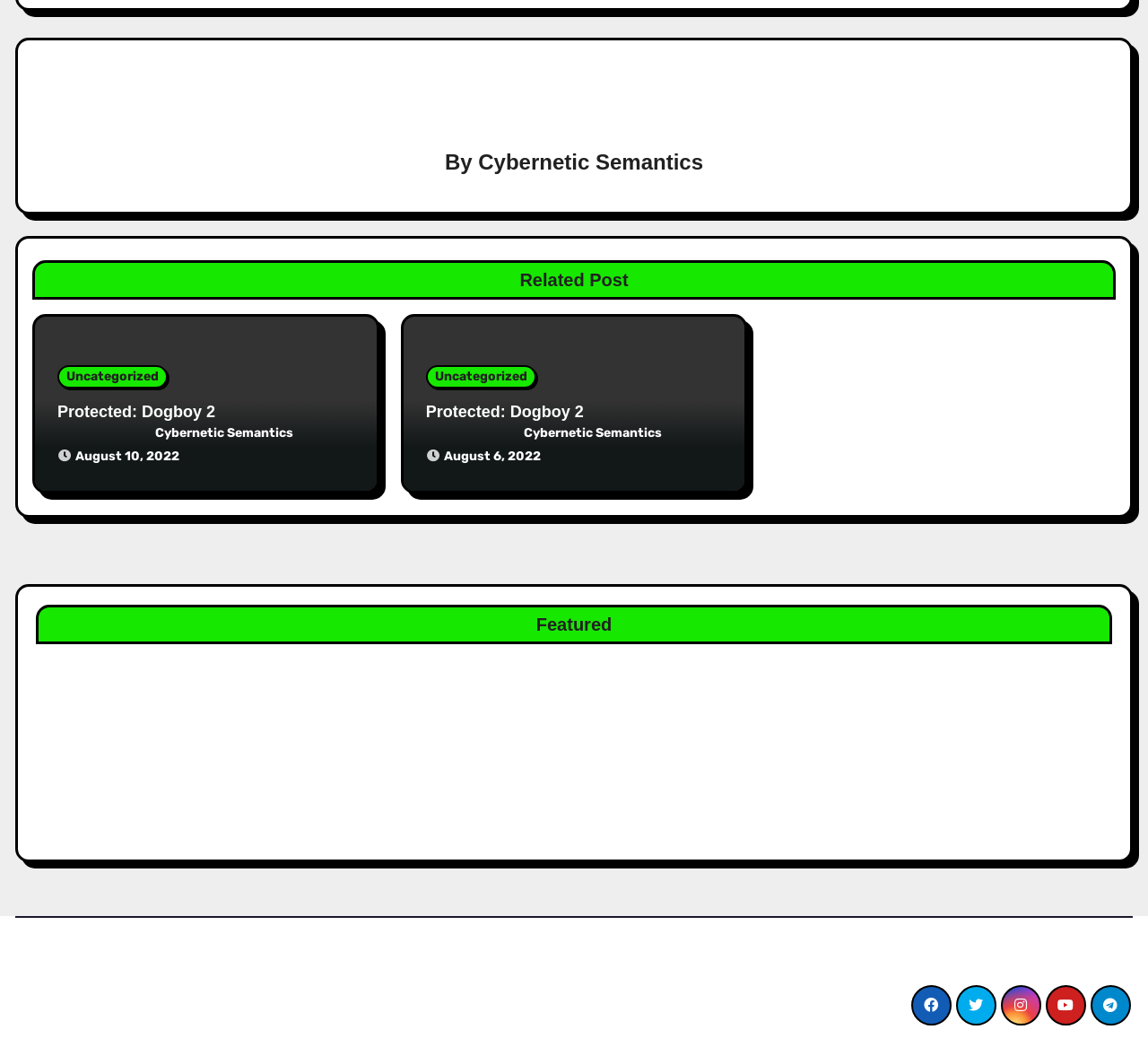Answer the question using only a single word or phrase: 
What is the text of the first heading?

By Cybernetic Semantics